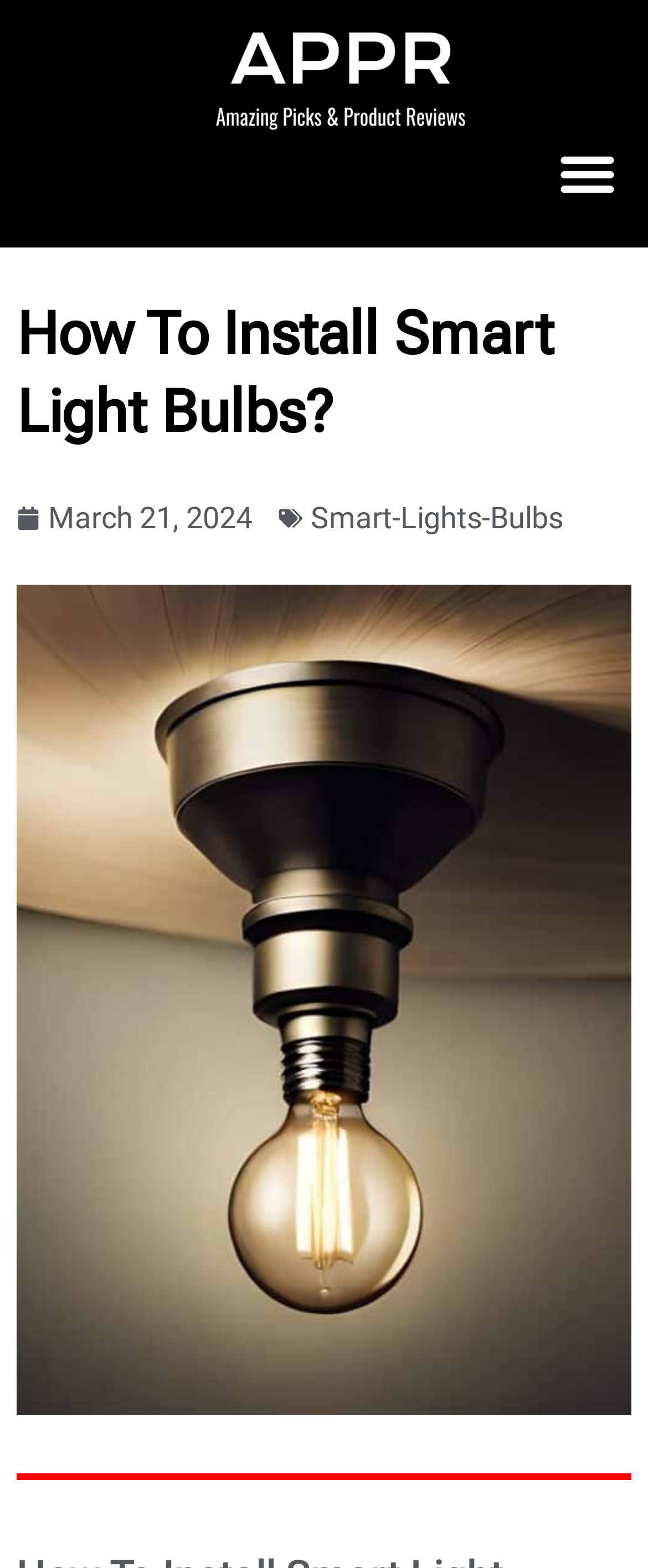Can you extract the headline from the webpage for me?

How To Install Smart Light Bulbs?